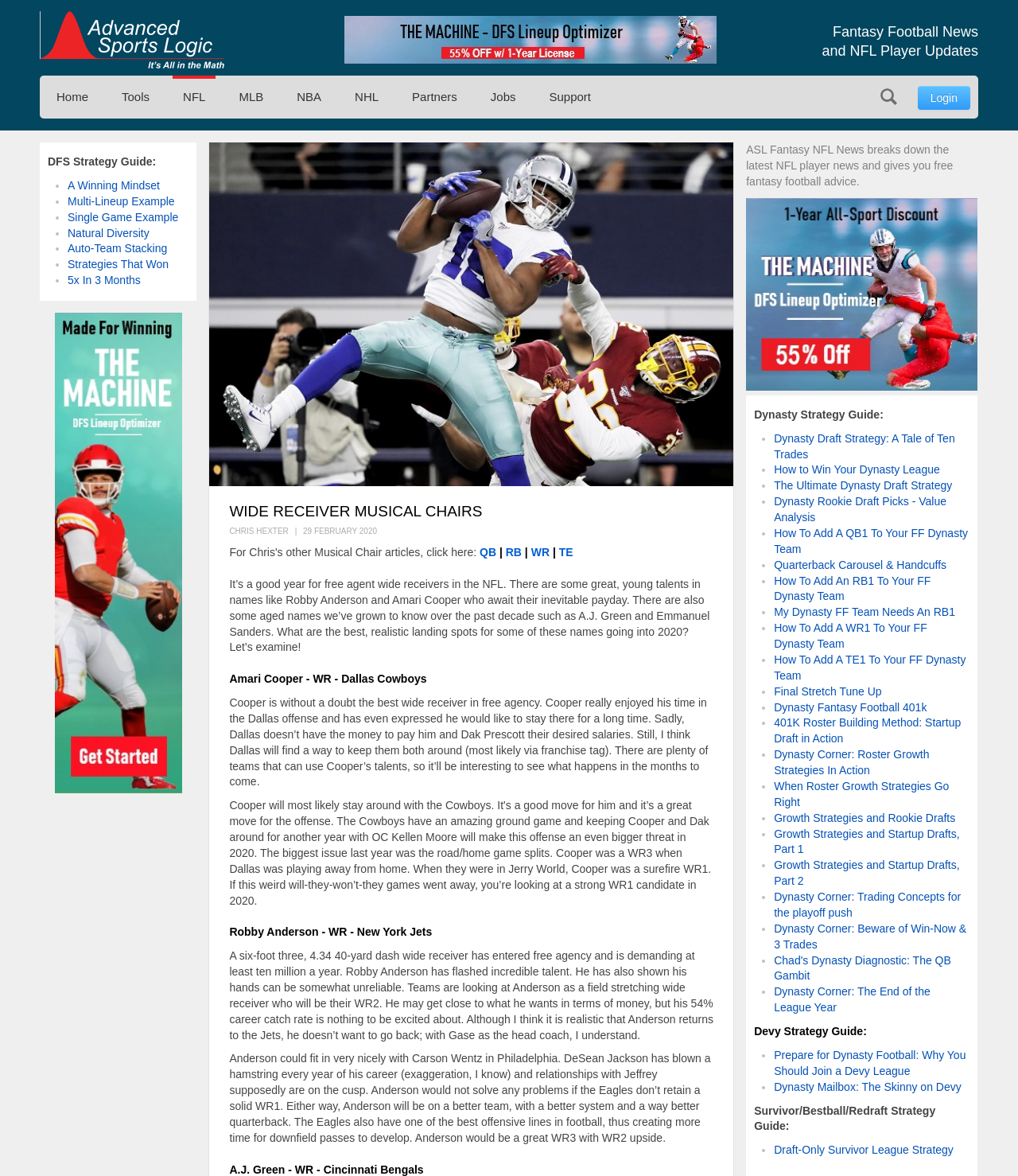Based on the image, give a detailed response to the question: What is the name of the website?

I determined the answer by looking at the top-left corner of the webpage, where the link 'Advanced Sports Logic' is located, indicating that it is the name of the website.